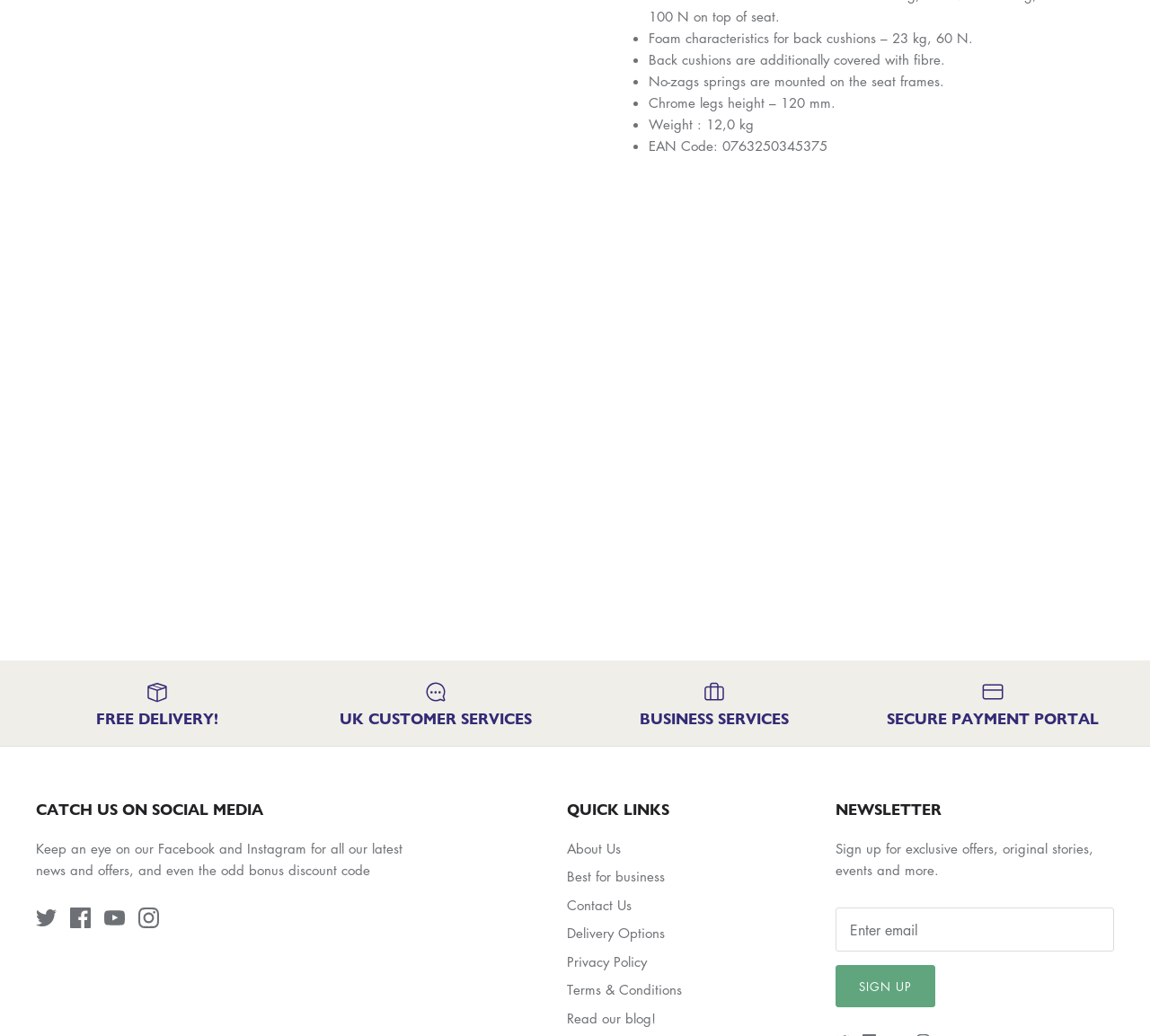Could you determine the bounding box coordinates of the clickable element to complete the instruction: "Click on the 'Toronto 190cm Wide TV Cabinet' link"? Provide the coordinates as four float numbers between 0 and 1, i.e., [left, top, right, bottom].

[0.023, 0.312, 0.25, 0.51]